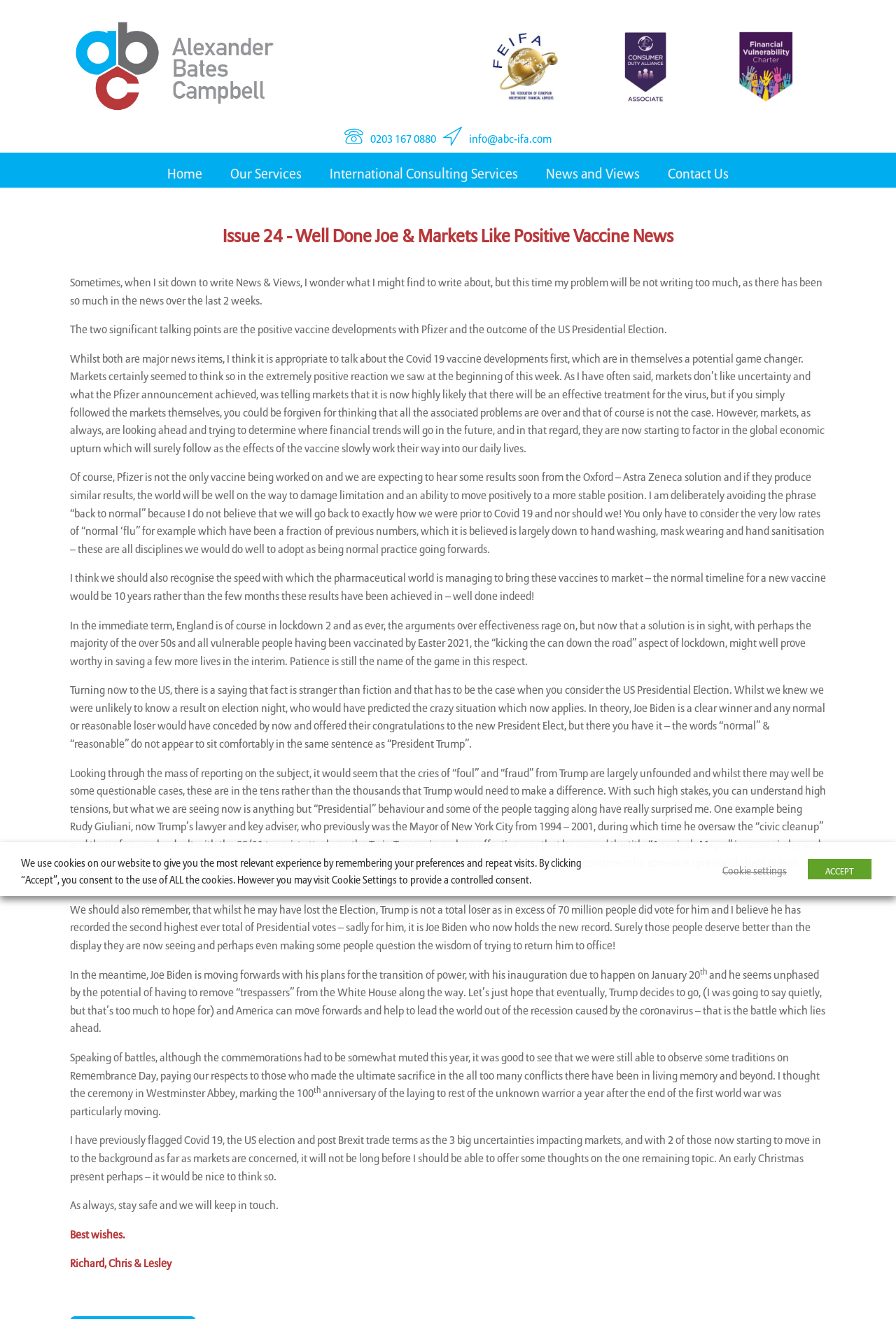Locate the bounding box coordinates of the item that should be clicked to fulfill the instruction: "Send an email to info@abc-ifa.com".

[0.523, 0.1, 0.616, 0.106]